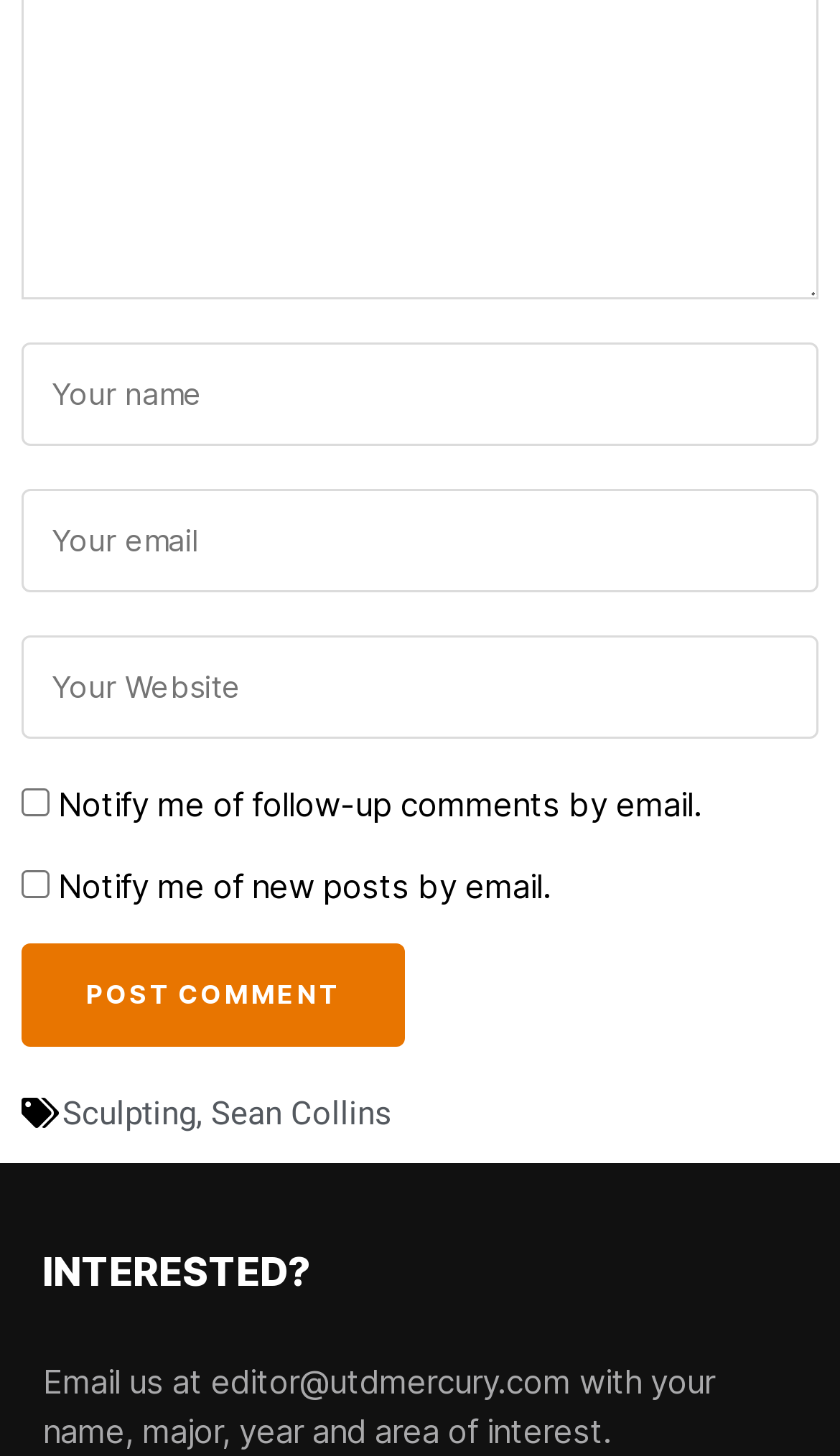What is the action of the button?
Provide a one-word or short-phrase answer based on the image.

Post Comment